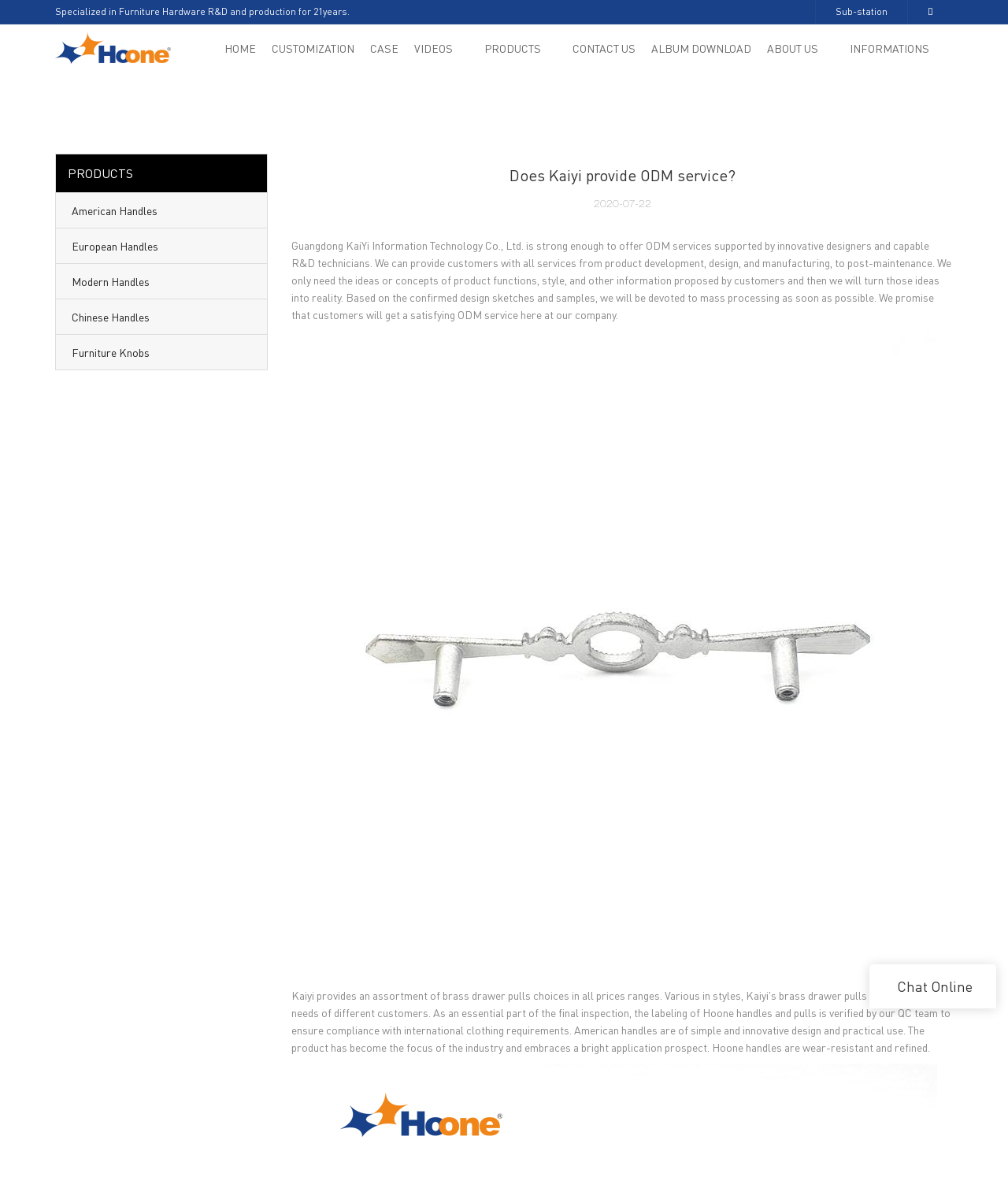Locate the bounding box coordinates of the area that needs to be clicked to fulfill the following instruction: "View American Handles". The coordinates should be in the format of four float numbers between 0 and 1, namely [left, top, right, bottom].

[0.055, 0.164, 0.265, 0.193]